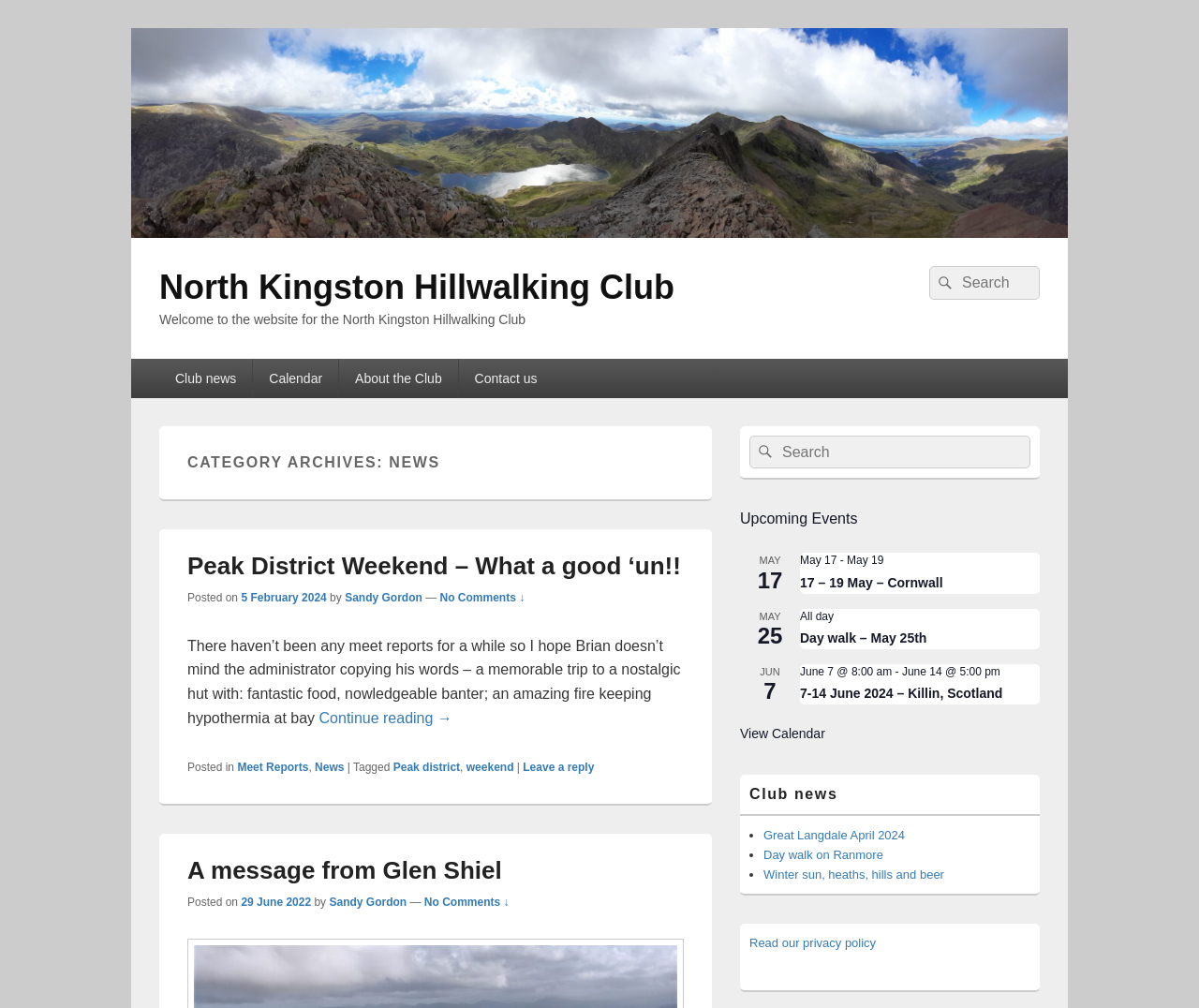Please determine the bounding box coordinates of the element's region to click in order to carry out the following instruction: "Search for news". The coordinates should be four float numbers between 0 and 1, i.e., [left, top, right, bottom].

[0.775, 0.264, 0.867, 0.297]